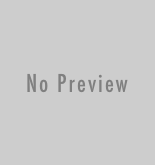What is the location of the gas-rich area acquired by ExxonMobil?
Look at the image and respond to the question as thoroughly as possible.

According to the caption, ExxonMobil acquired a 25% indirect interest in Mozambique's gas-rich Area 4, which implies that the location of the acquired area is Mozambique.